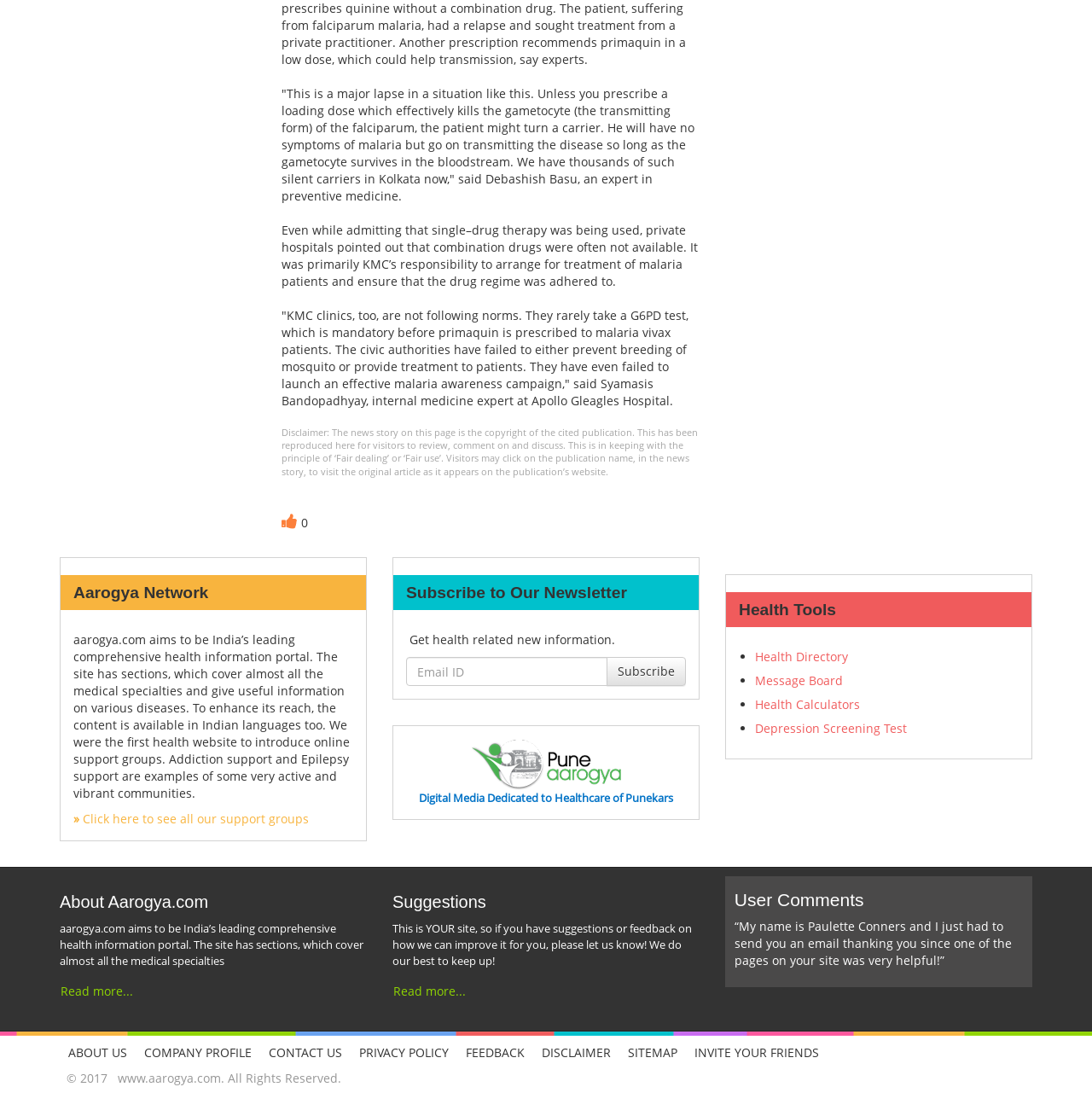Please specify the bounding box coordinates of the clickable section necessary to execute the following command: "Subscribe to the newsletter".

[0.372, 0.589, 0.628, 0.615]